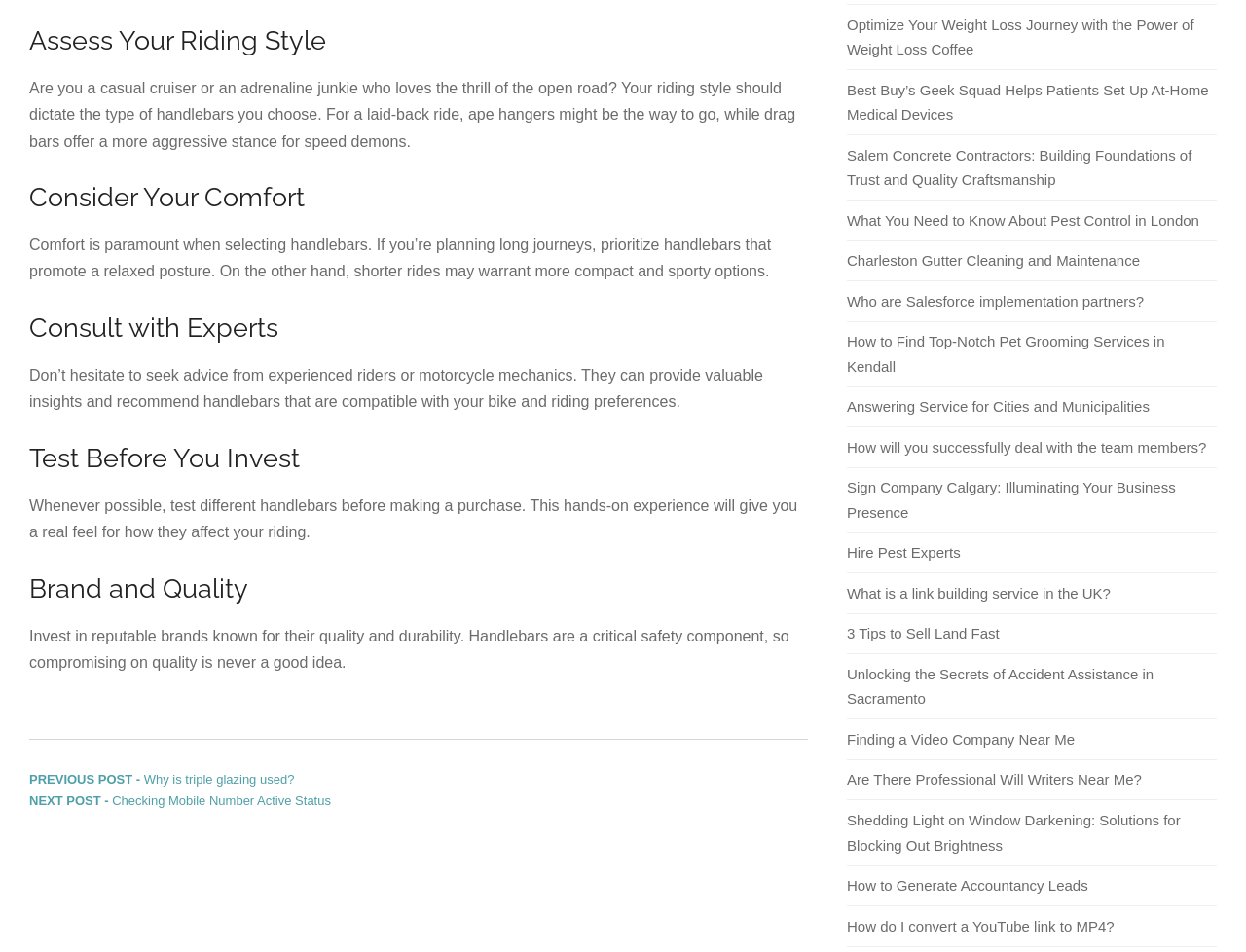Please specify the bounding box coordinates of the area that should be clicked to accomplish the following instruction: "Click on 'What You Need to Know About Pest Control in London'". The coordinates should consist of four float numbers between 0 and 1, i.e., [left, top, right, bottom].

[0.68, 0.223, 0.962, 0.24]